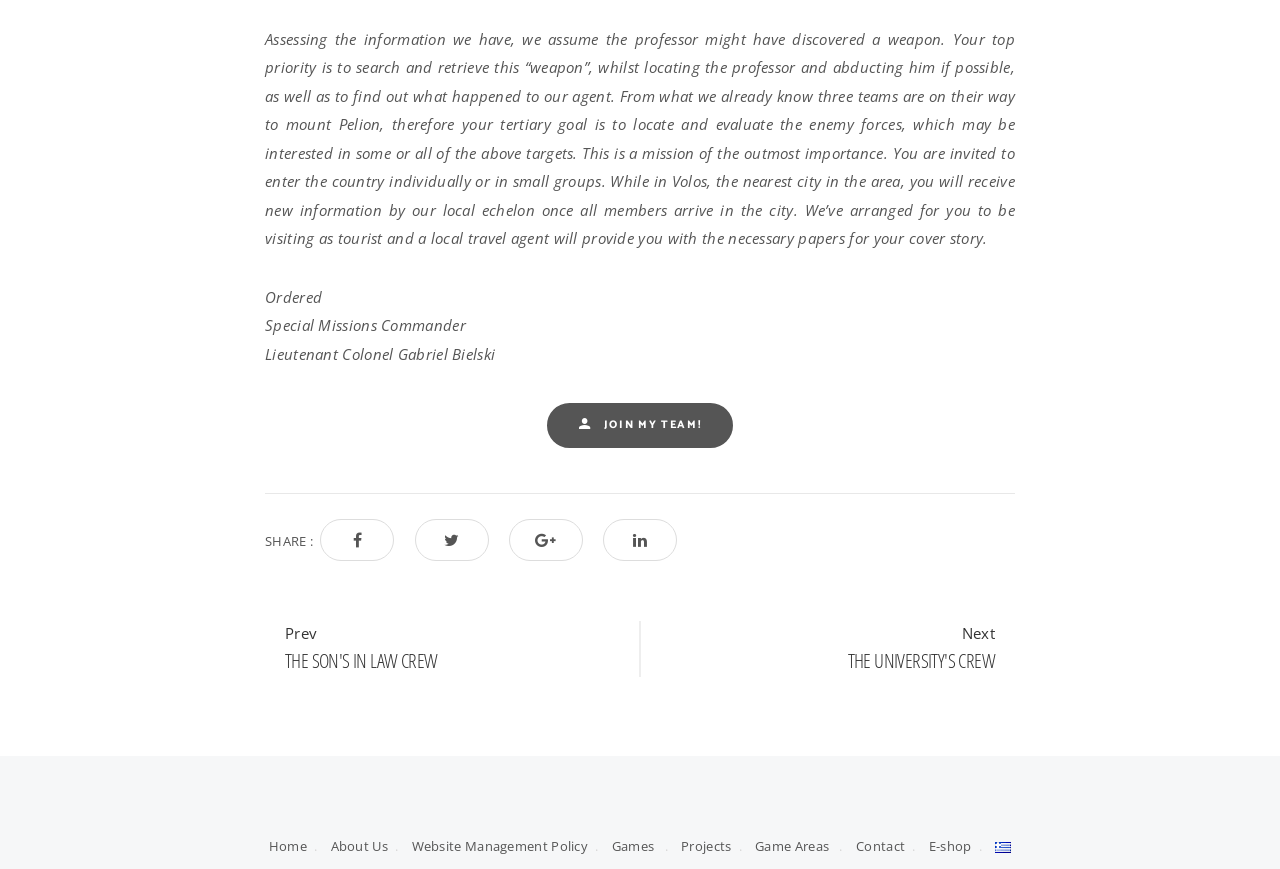Please locate the bounding box coordinates of the element's region that needs to be clicked to follow the instruction: "Go to previous post". The bounding box coordinates should be provided as four float numbers between 0 and 1, i.e., [left, top, right, bottom].

[0.207, 0.715, 0.499, 0.779]